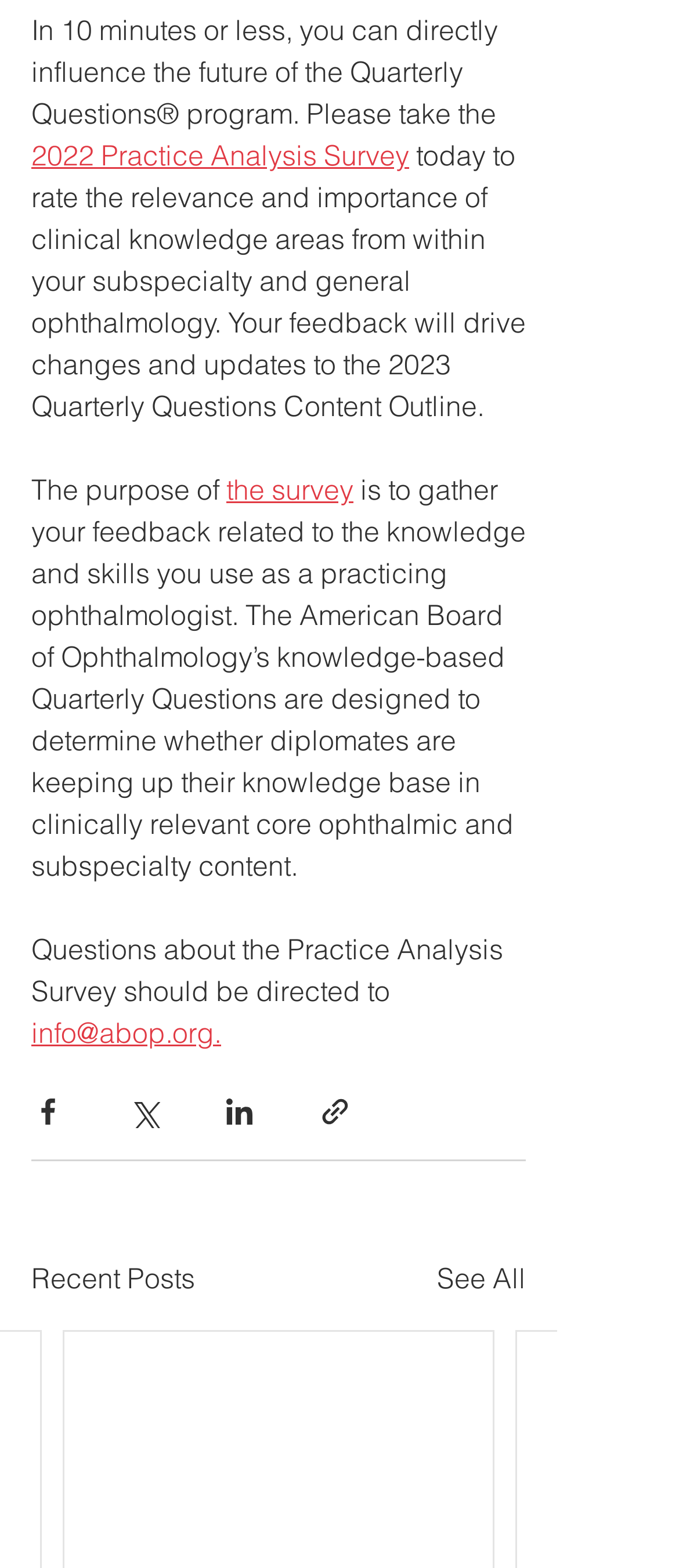Please provide the bounding box coordinates for the element that needs to be clicked to perform the following instruction: "View recent posts". The coordinates should be given as four float numbers between 0 and 1, i.e., [left, top, right, bottom].

[0.046, 0.802, 0.287, 0.828]